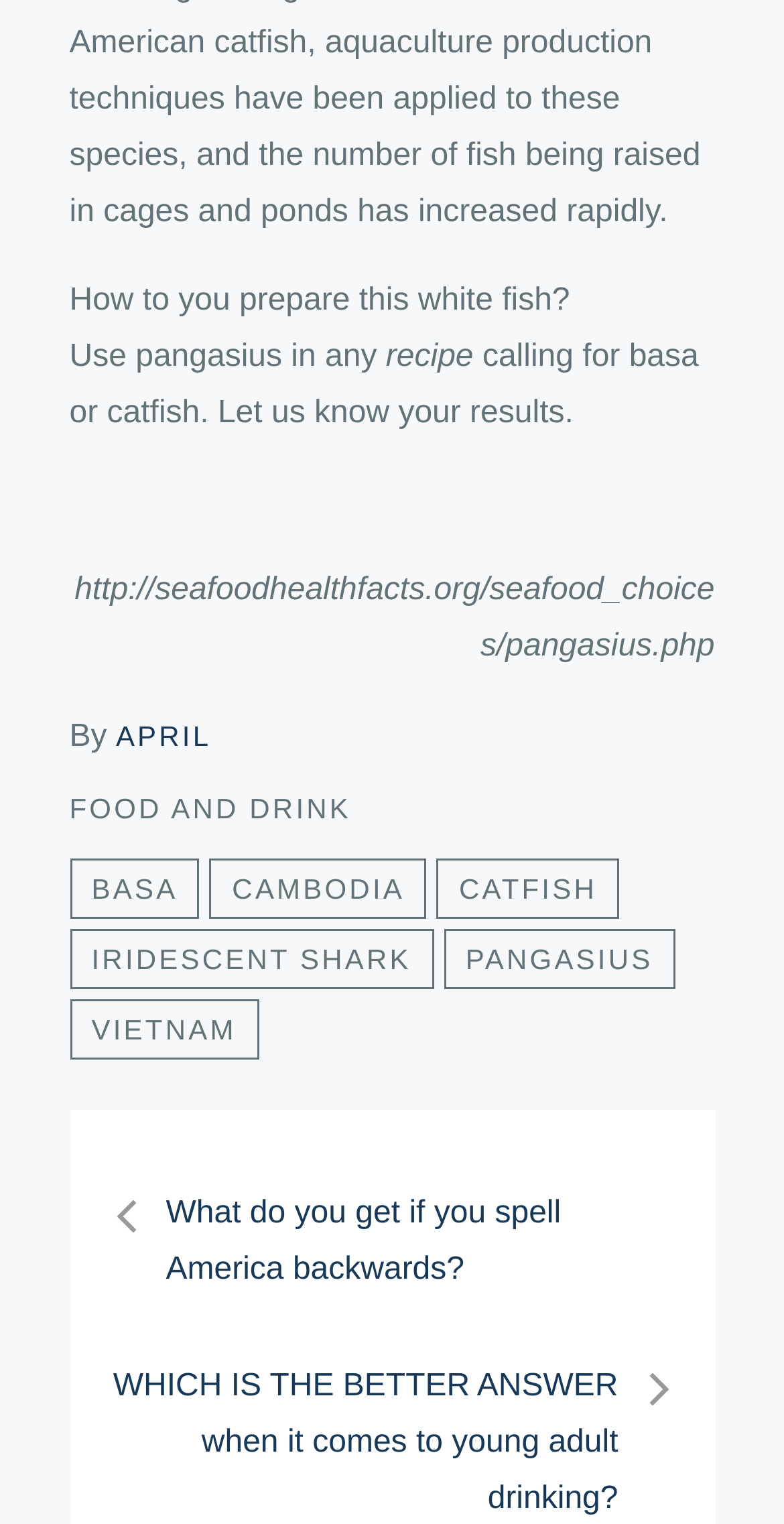Locate the bounding box coordinates of the area where you should click to accomplish the instruction: "Read the article about BASA".

[0.088, 0.564, 0.255, 0.603]